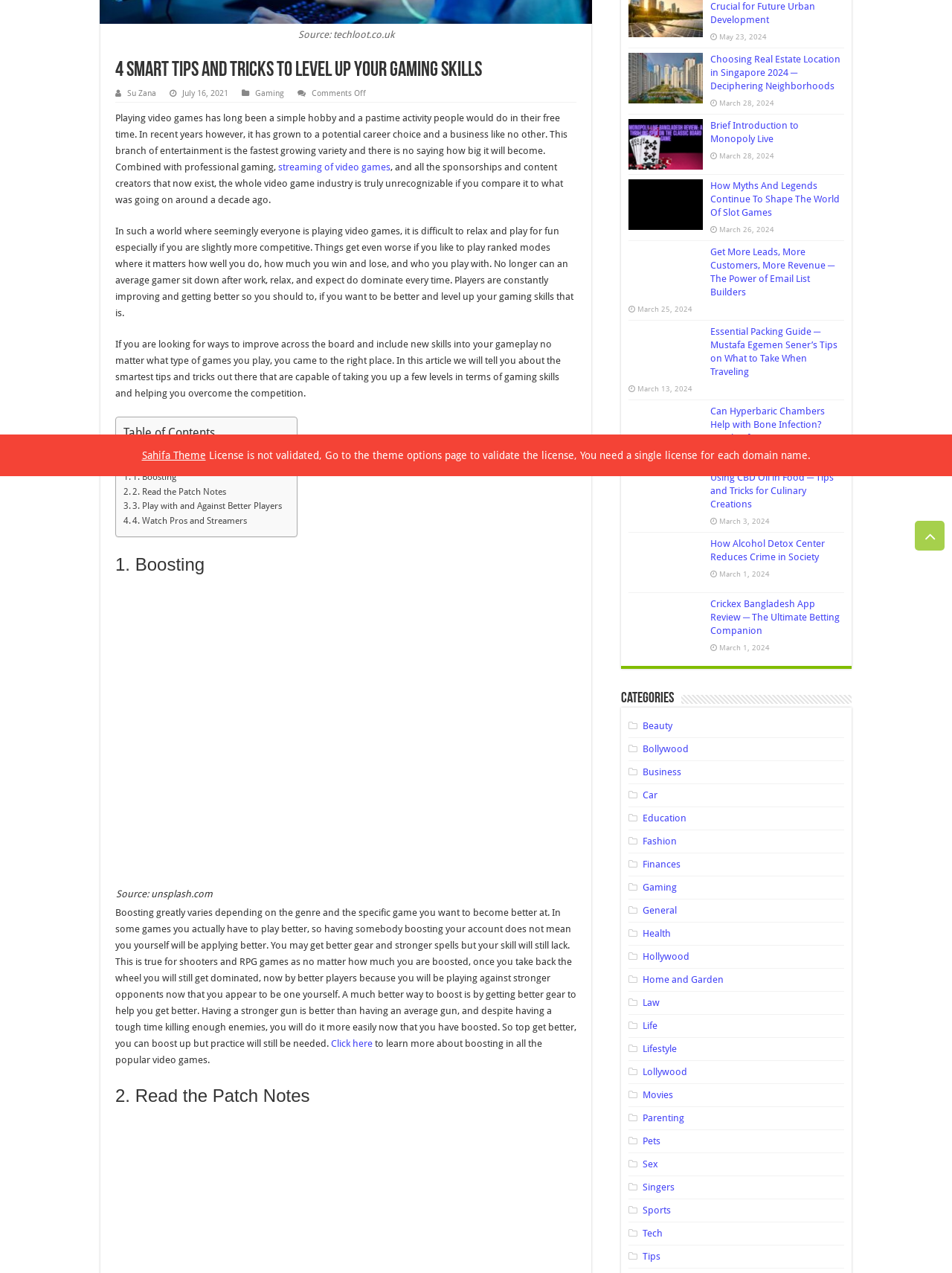Identify the bounding box of the HTML element described as: "Brief Introduction to Monopoly Live".

[0.746, 0.094, 0.839, 0.113]